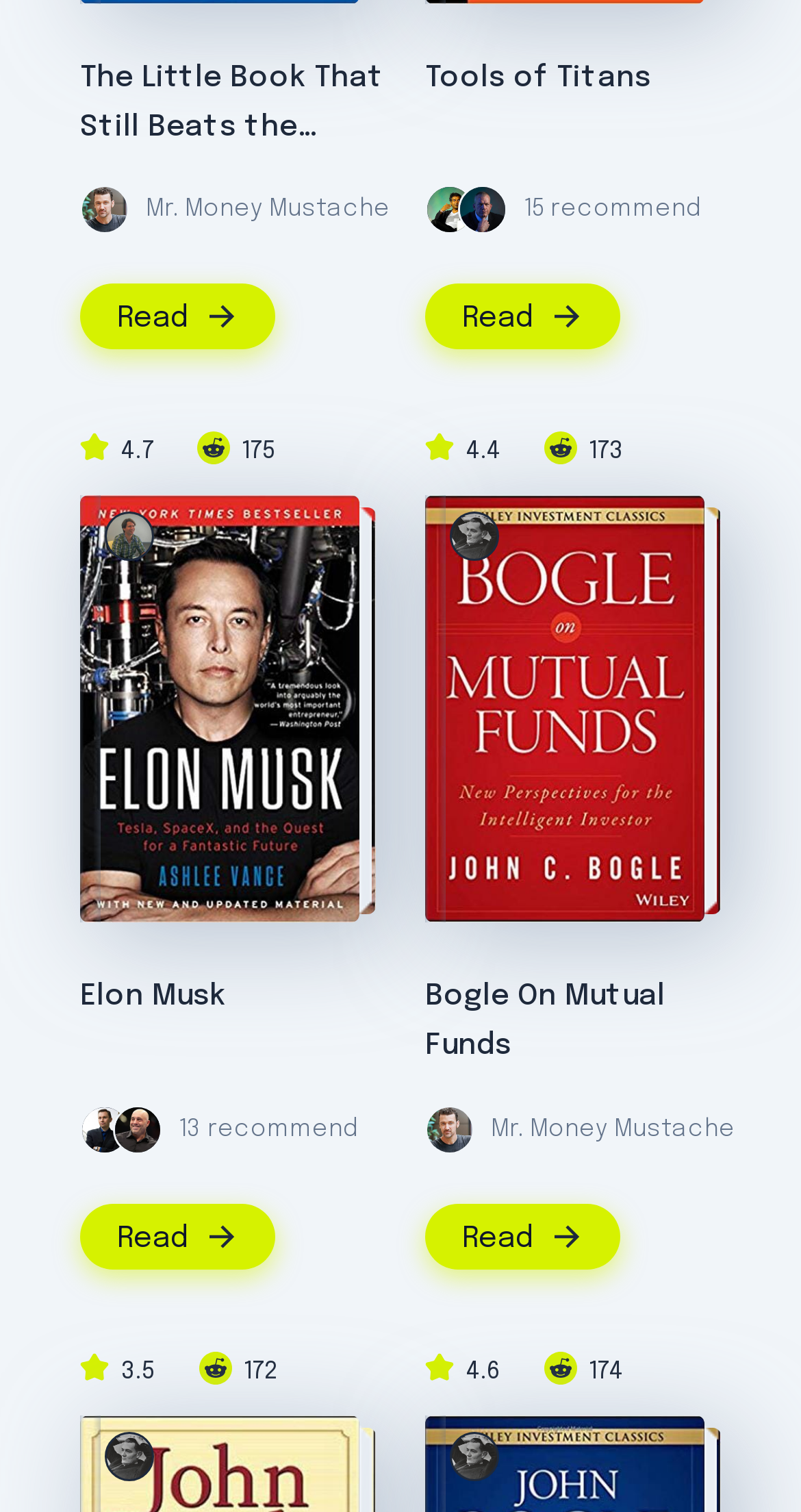Please specify the bounding box coordinates of the clickable region necessary for completing the following instruction: "Click on the link to read about The Little Book That Still Beats the Market". The coordinates must consist of four float numbers between 0 and 1, i.e., [left, top, right, bottom].

[0.1, 0.188, 0.344, 0.232]